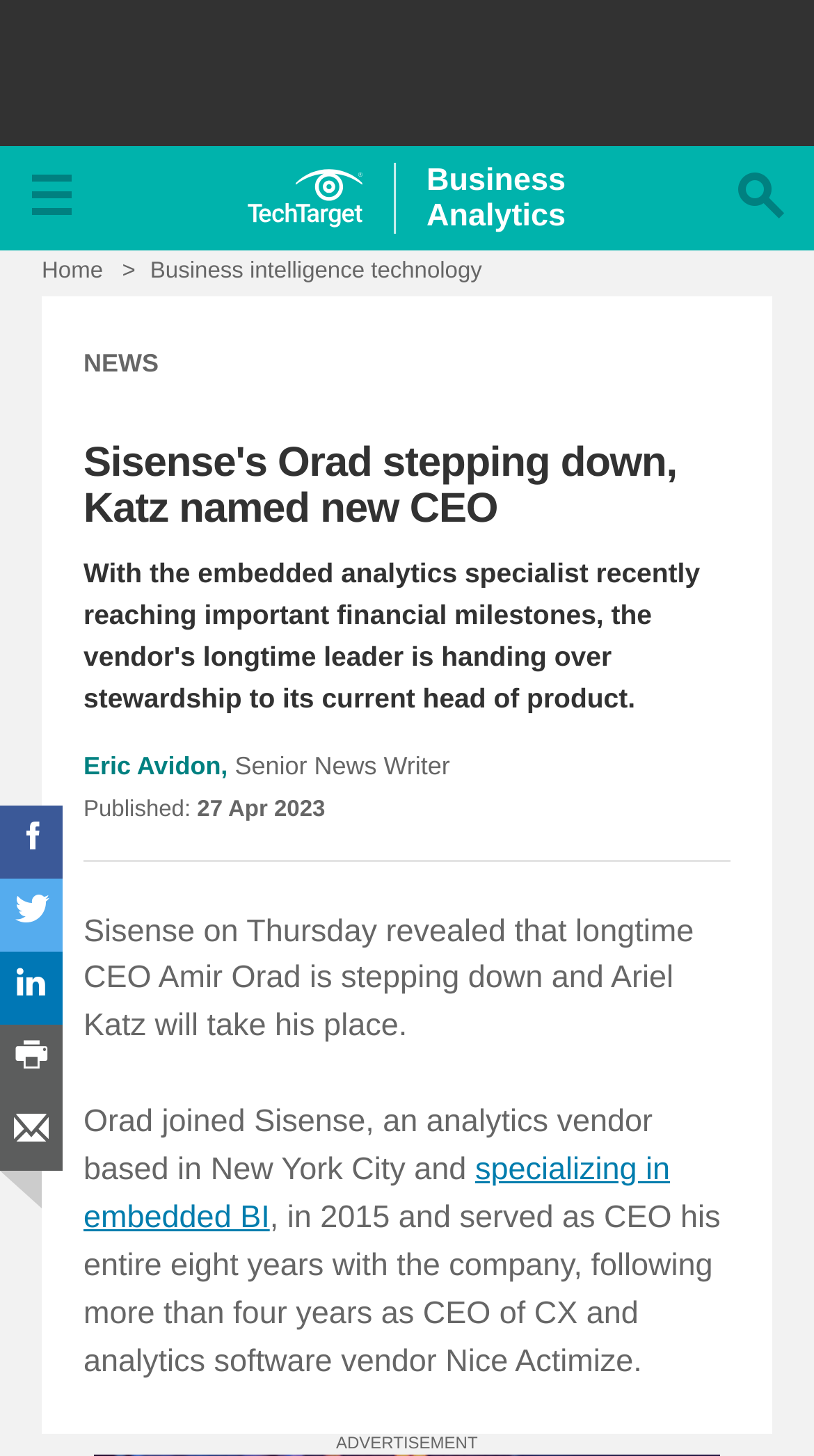Please respond in a single word or phrase: 
Who is the author of the article?

Eric Avidon